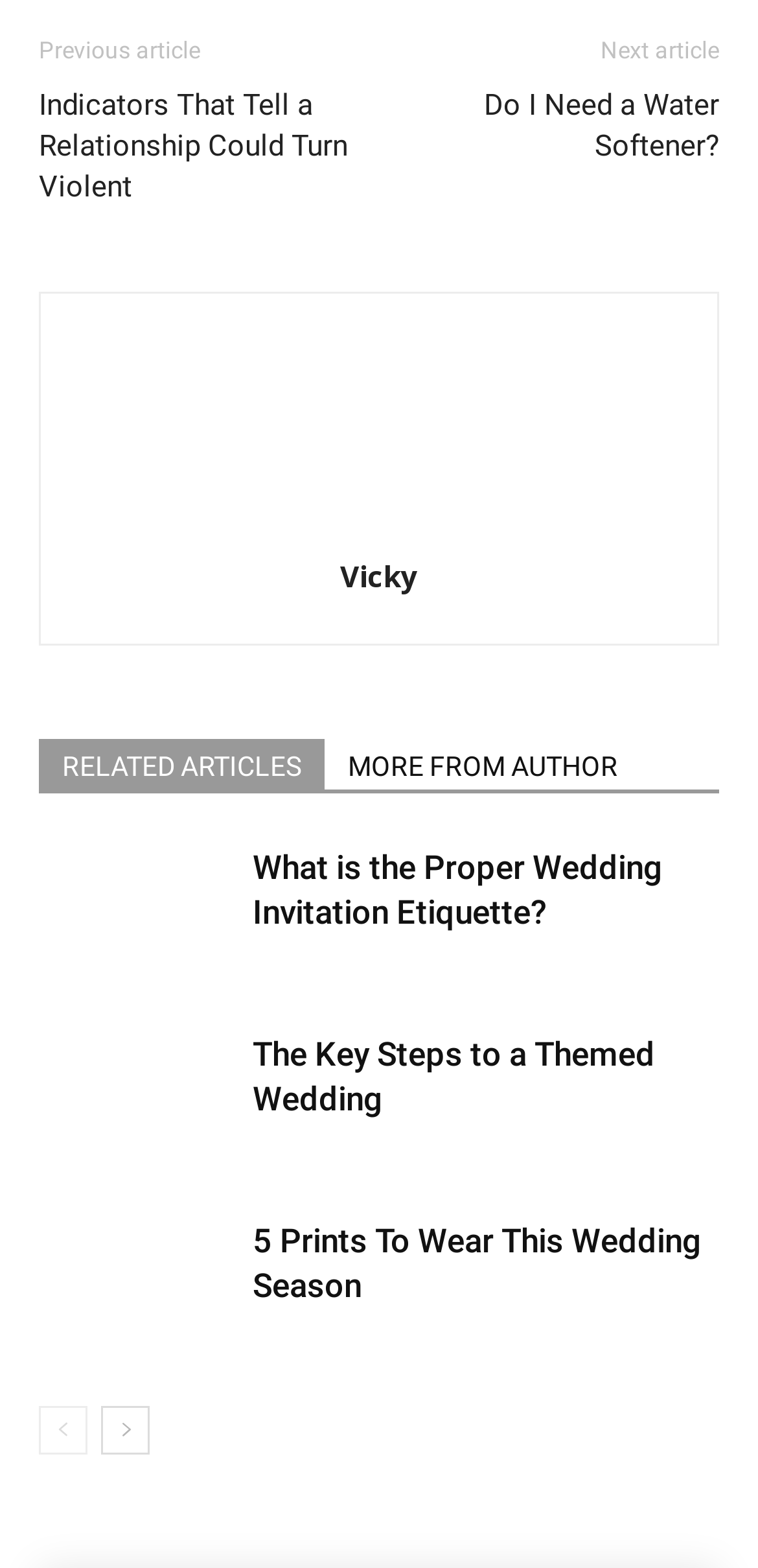Determine the bounding box coordinates of the element that should be clicked to execute the following command: "Click on the 'Indicators That Tell a Relationship Could Turn Violent' article".

[0.051, 0.055, 0.5, 0.133]